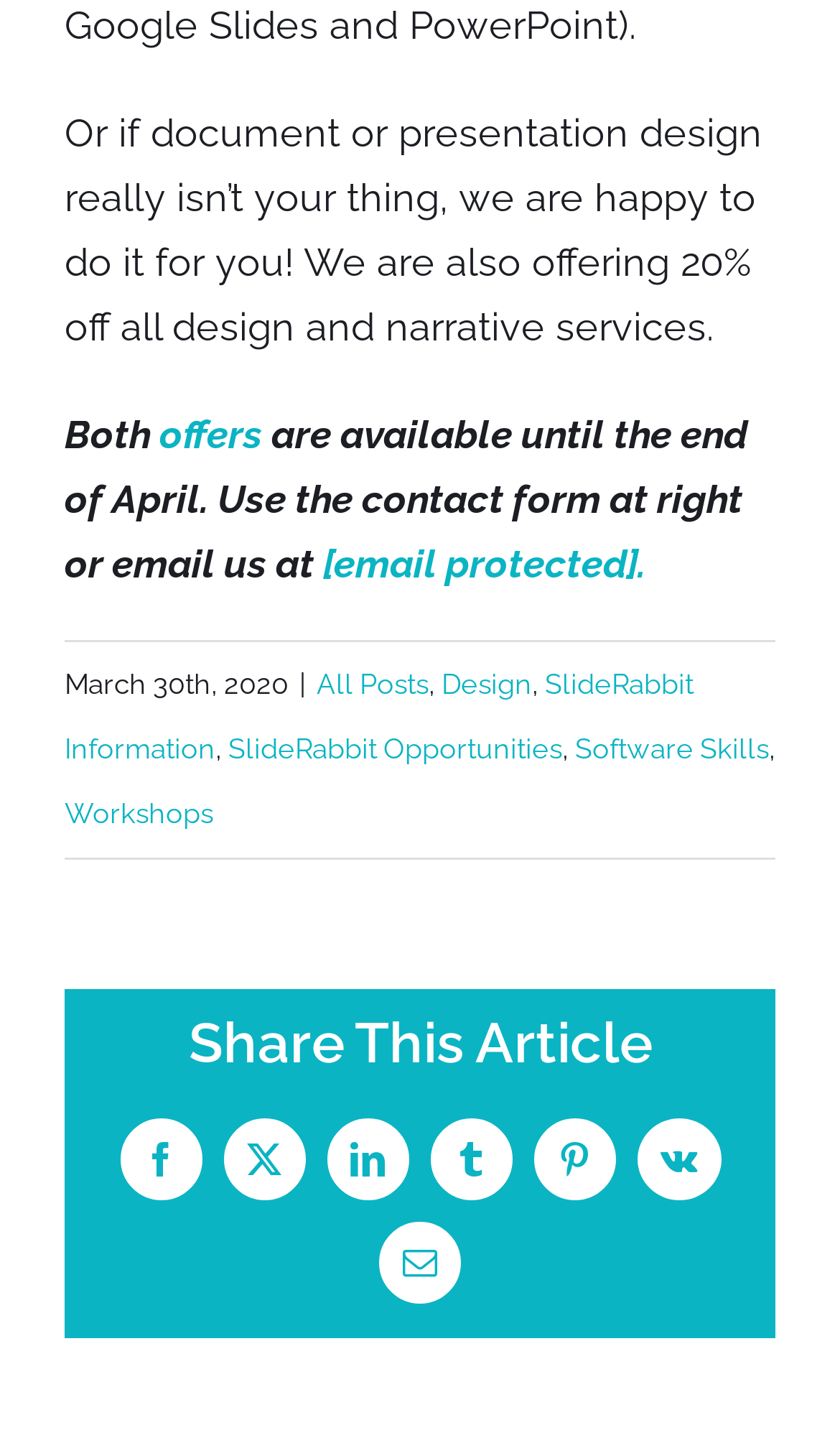What is the discount offered on design and narrative services?
Look at the image and answer with only one word or phrase.

20% off